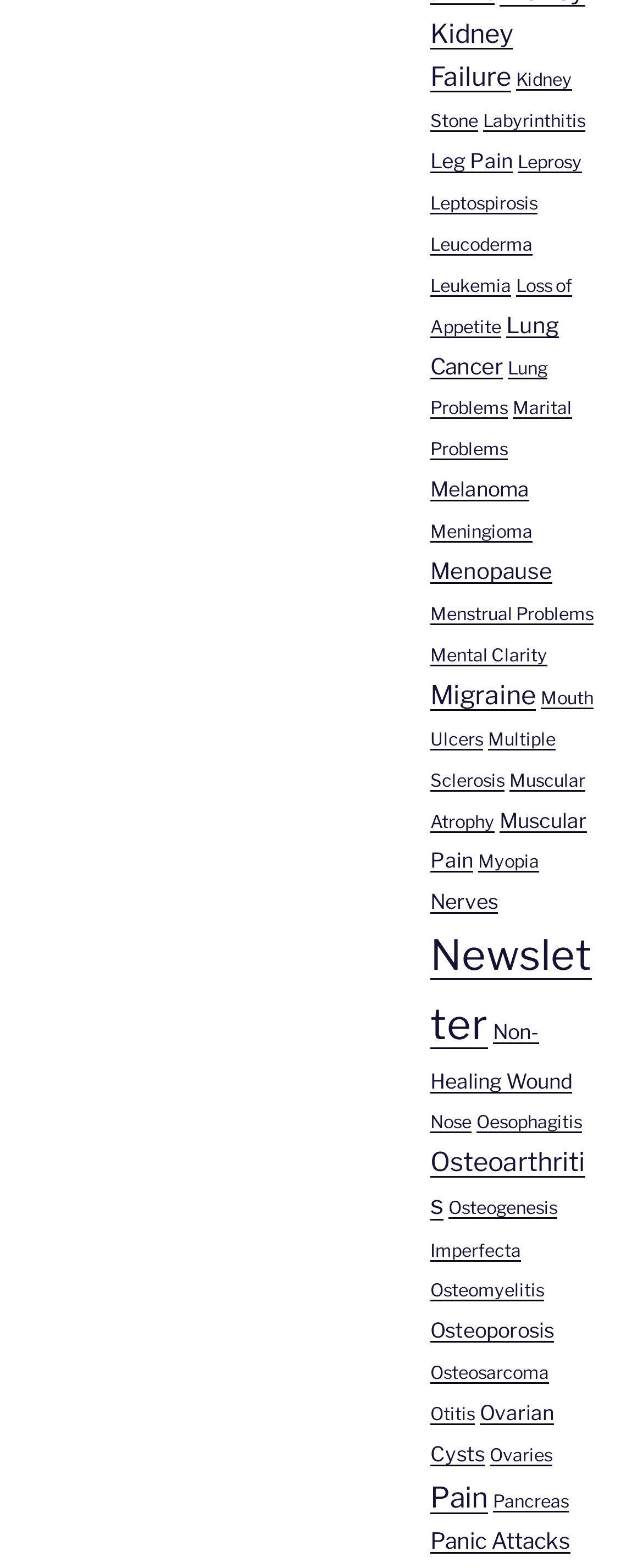From the element description Mental Clarity, predict the bounding box coordinates of the UI element. The coordinates must be specified in the format (top-left x, top-left y, bottom-right x, bottom-right y) and should be within the 0 to 1 range.

[0.669, 0.411, 0.851, 0.425]